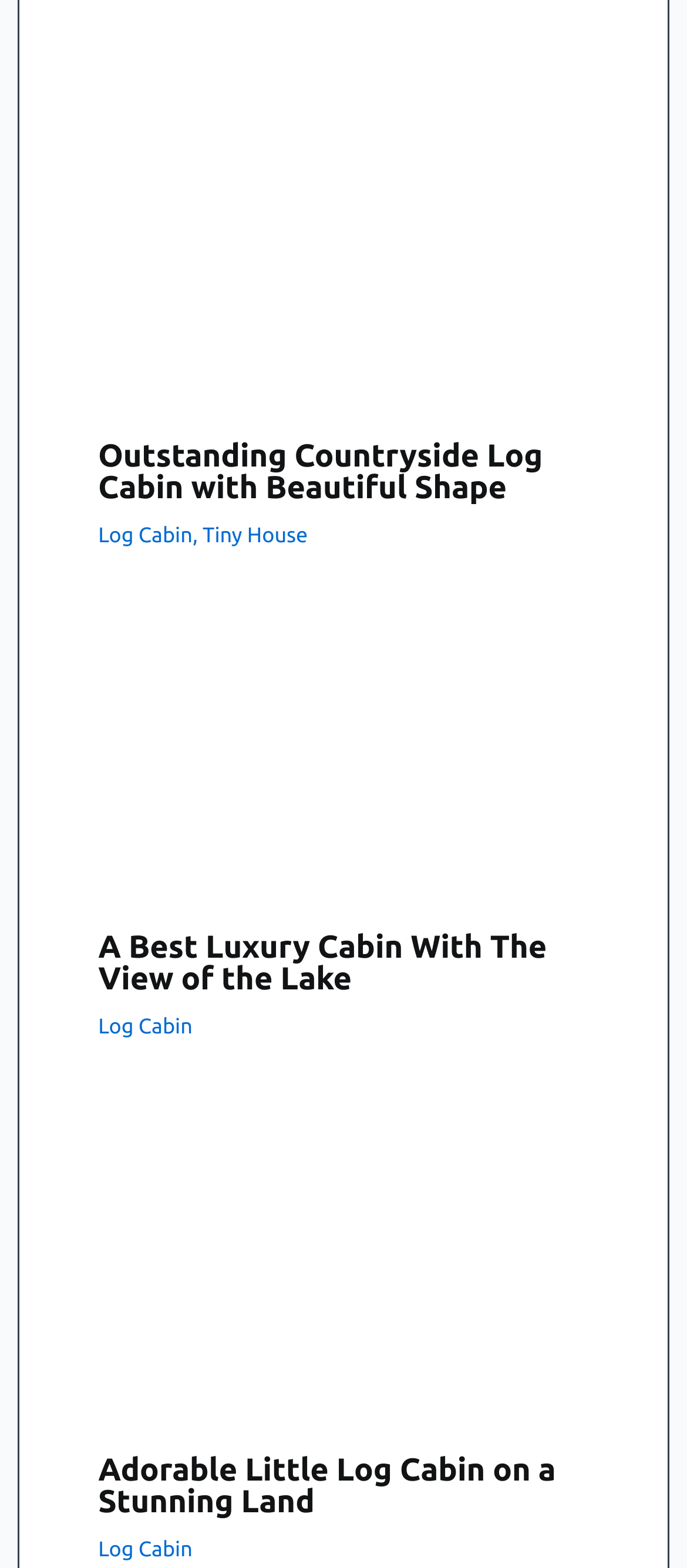What is the theme of the second article?
Offer a detailed and exhaustive answer to the question.

The second article has a heading 'A Best Luxury Cabin With The View of the Lake', indicating that the article is about a luxury cabin.